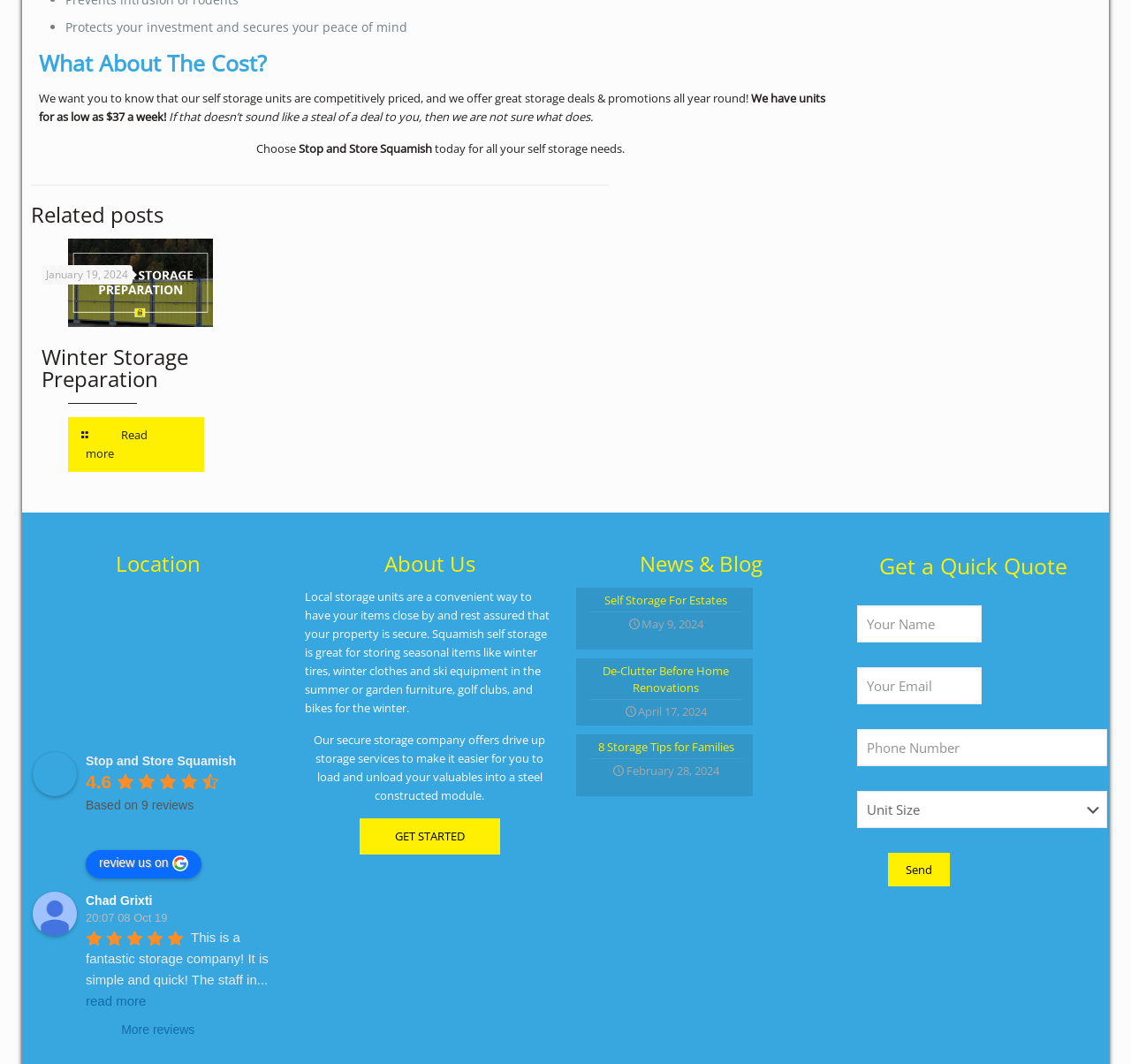Determine the bounding box coordinates for the area that should be clicked to carry out the following instruction: "Review 'Stop and Store Squamish'".

[0.076, 0.84, 0.139, 0.853]